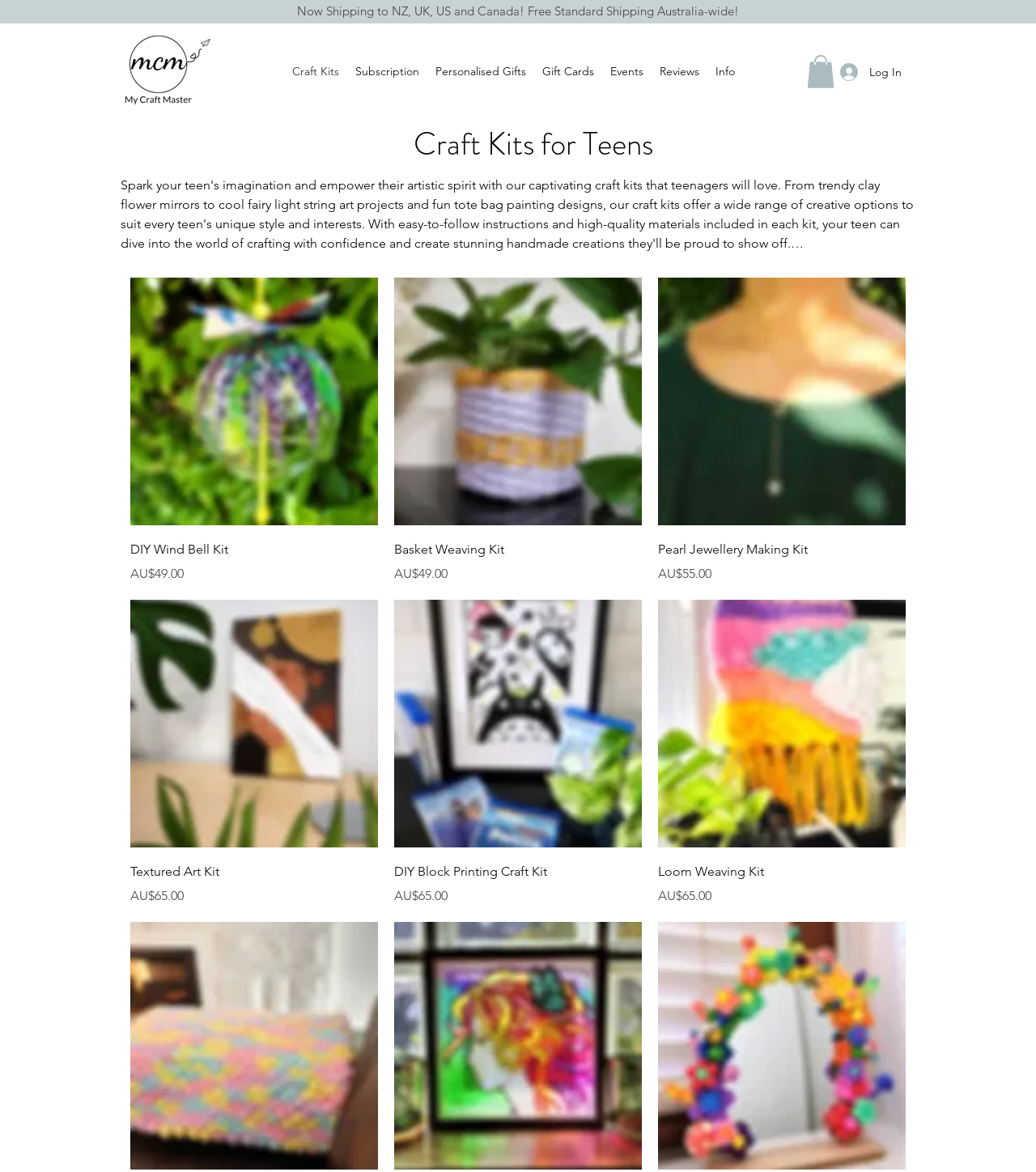Determine the bounding box coordinates of the region to click in order to accomplish the following instruction: "View the 'DIY Wind Bell Kit'". Provide the coordinates as four float numbers between 0 and 1, specifically [left, top, right, bottom].

[0.126, 0.237, 0.365, 0.498]